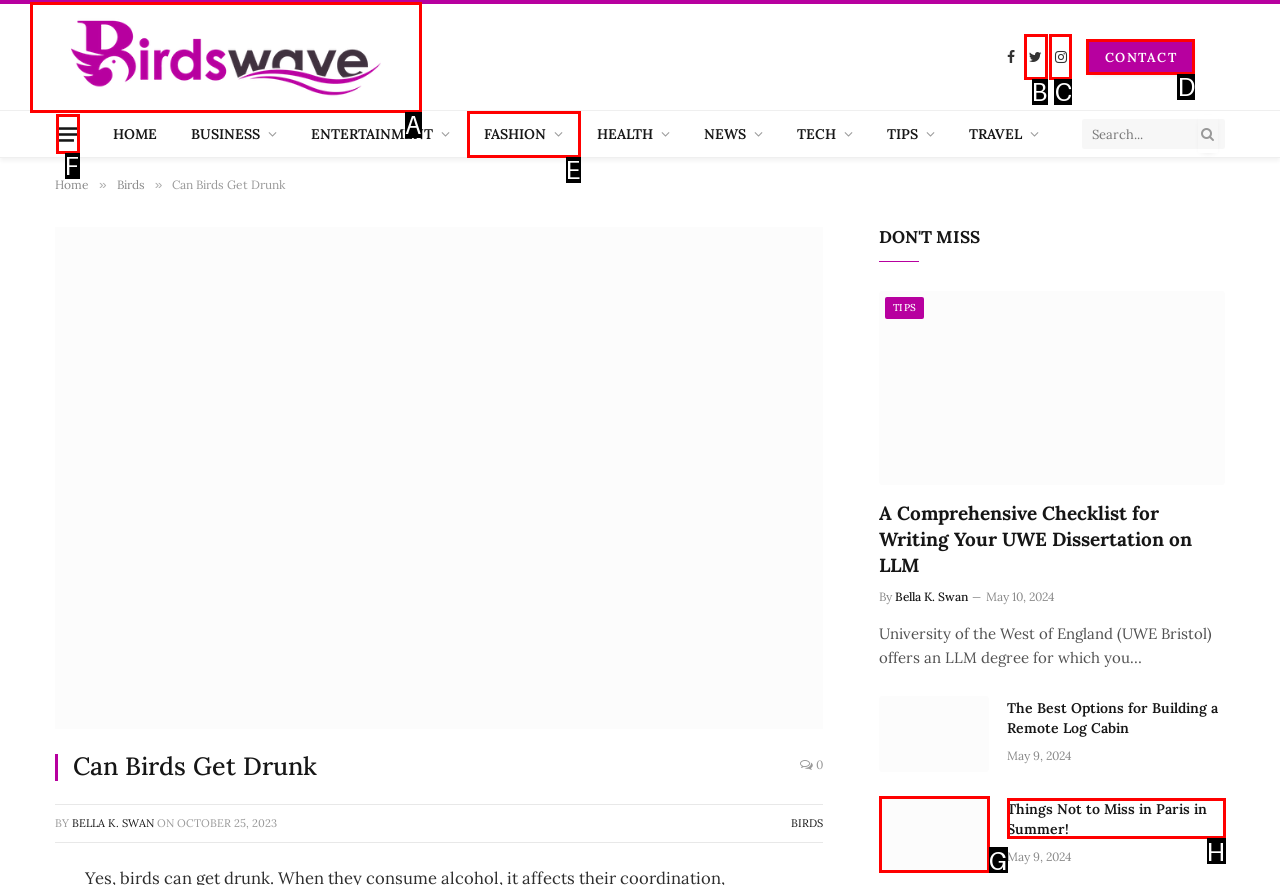From the given options, find the HTML element that fits the description: title="Birds Wave". Reply with the letter of the chosen element.

A